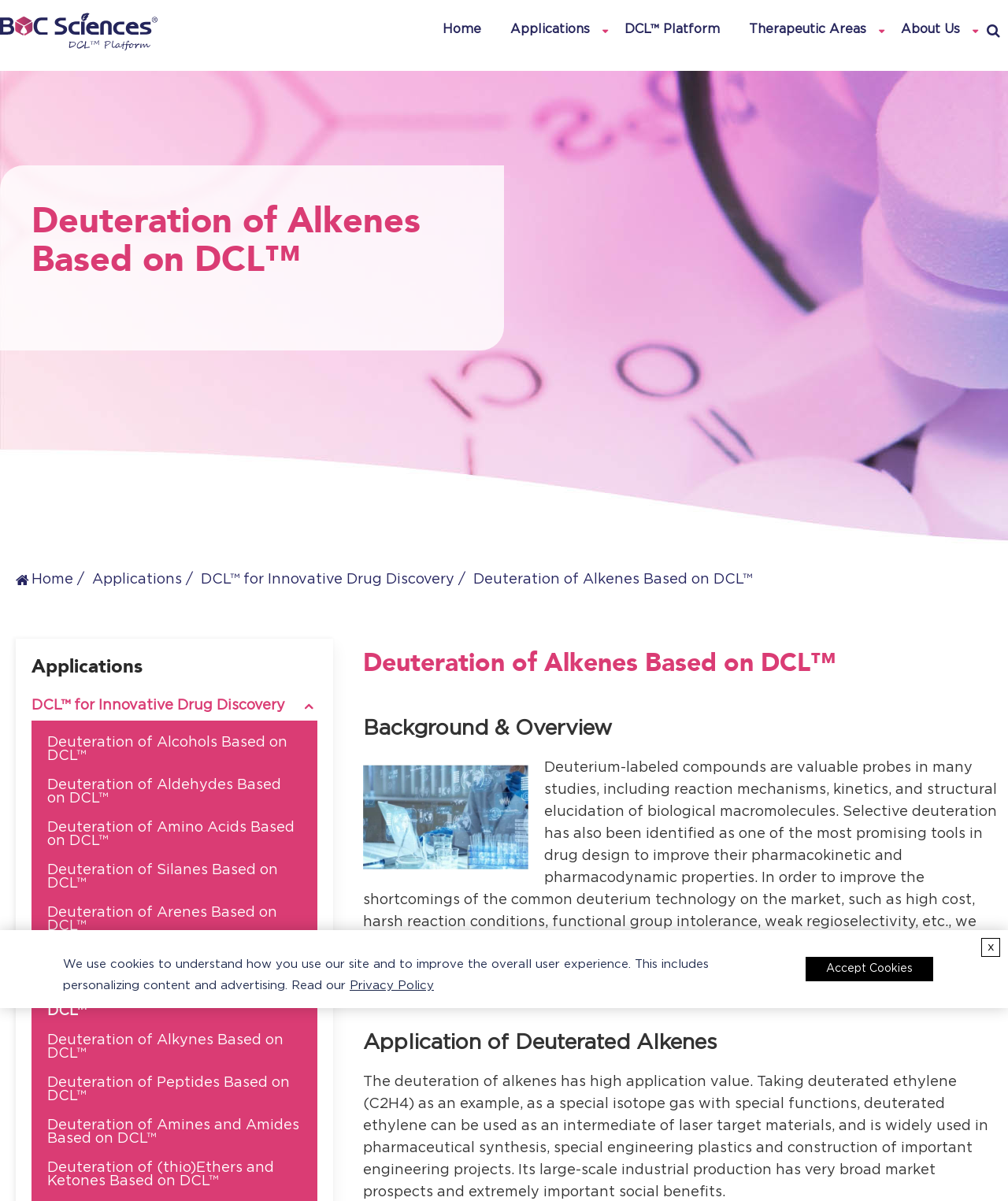Using the description "Home", predict the bounding box of the relevant HTML element.

[0.427, 0.013, 0.49, 0.036]